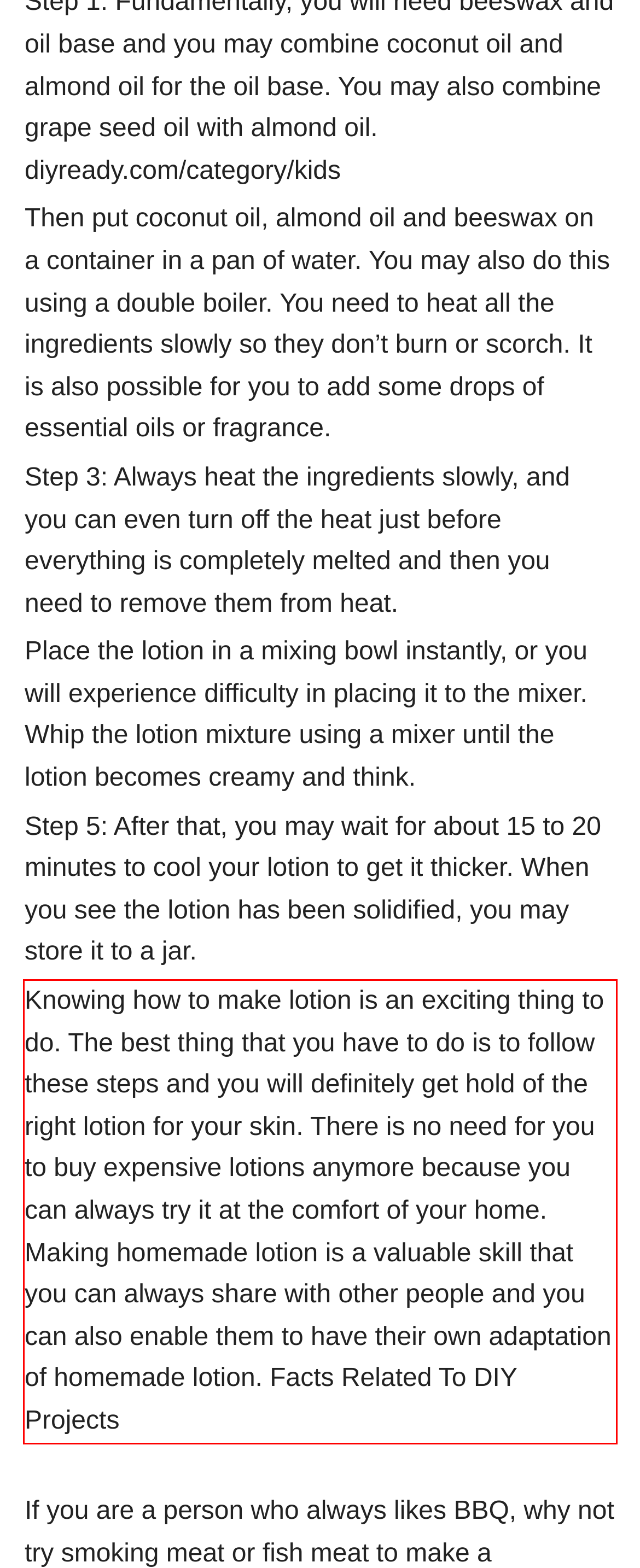From the provided screenshot, extract the text content that is enclosed within the red bounding box.

Knowing how to make lotion is an exciting thing to do. The best thing that you have to do is to follow these steps and you will definitely get hold of the right lotion for your skin. There is no need for you to buy expensive lotions anymore because you can always try it at the comfort of your home. Making homemade lotion is a valuable skill that you can always share with other people and you can also enable them to have their own adaptation of homemade lotion. Facts Related To DIY Projects